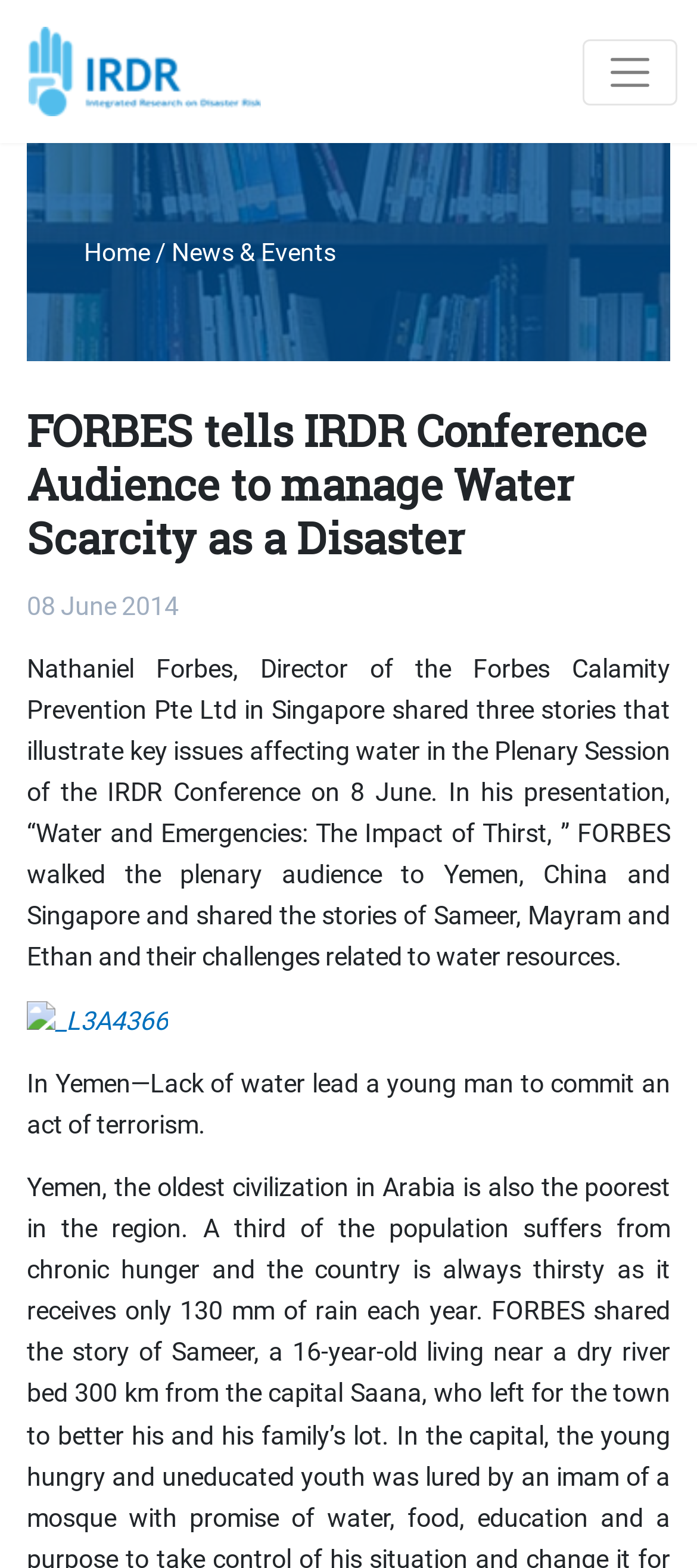What is the title of the first news article?
Using the visual information, respond with a single word or phrase.

FORBES tells IRDR Conference Audience to manage Water Scarcity as a Disaster